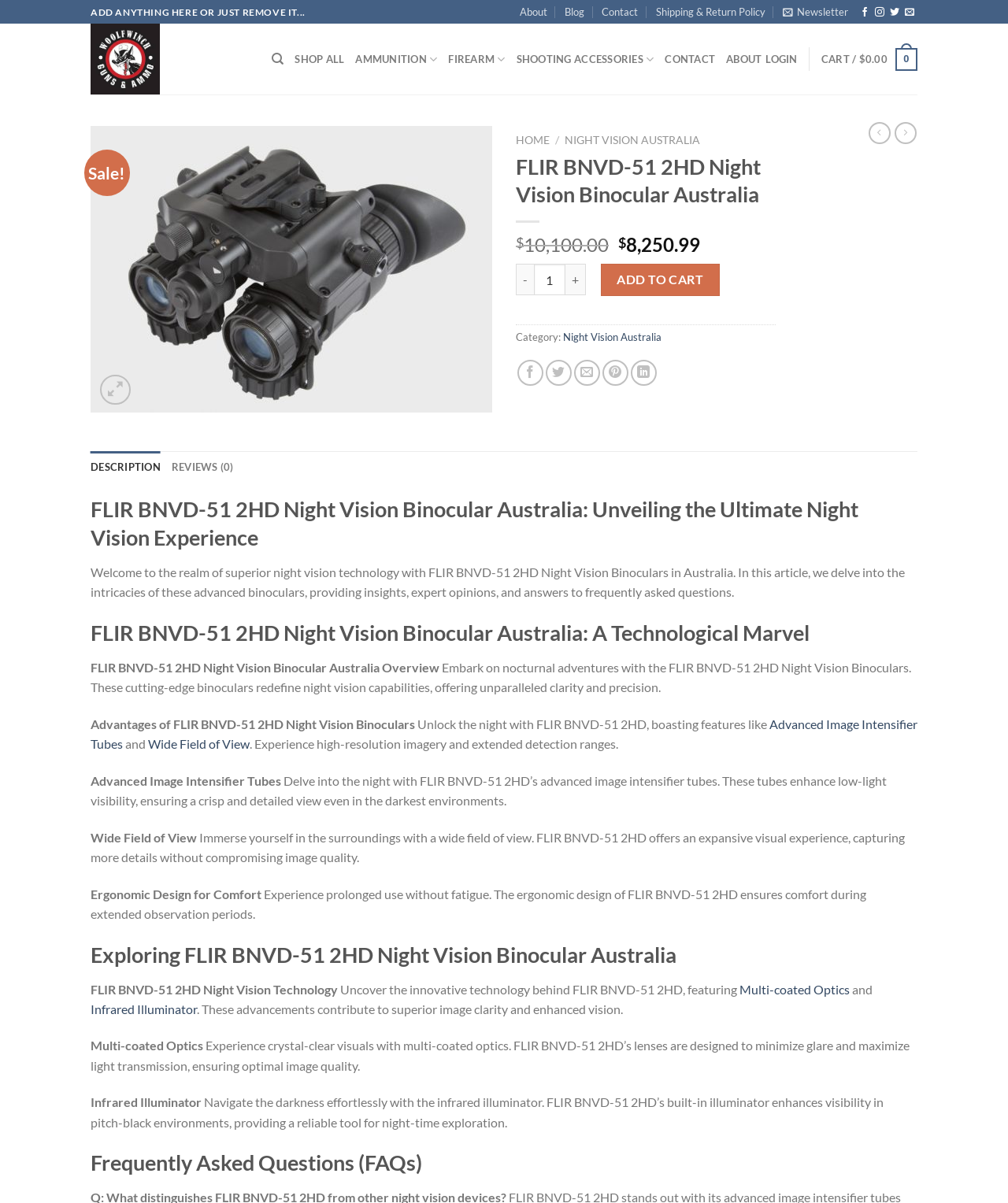Could you determine the bounding box coordinates of the clickable element to complete the instruction: "Share on Facebook"? Provide the coordinates as four float numbers between 0 and 1, i.e., [left, top, right, bottom].

[0.513, 0.299, 0.539, 0.32]